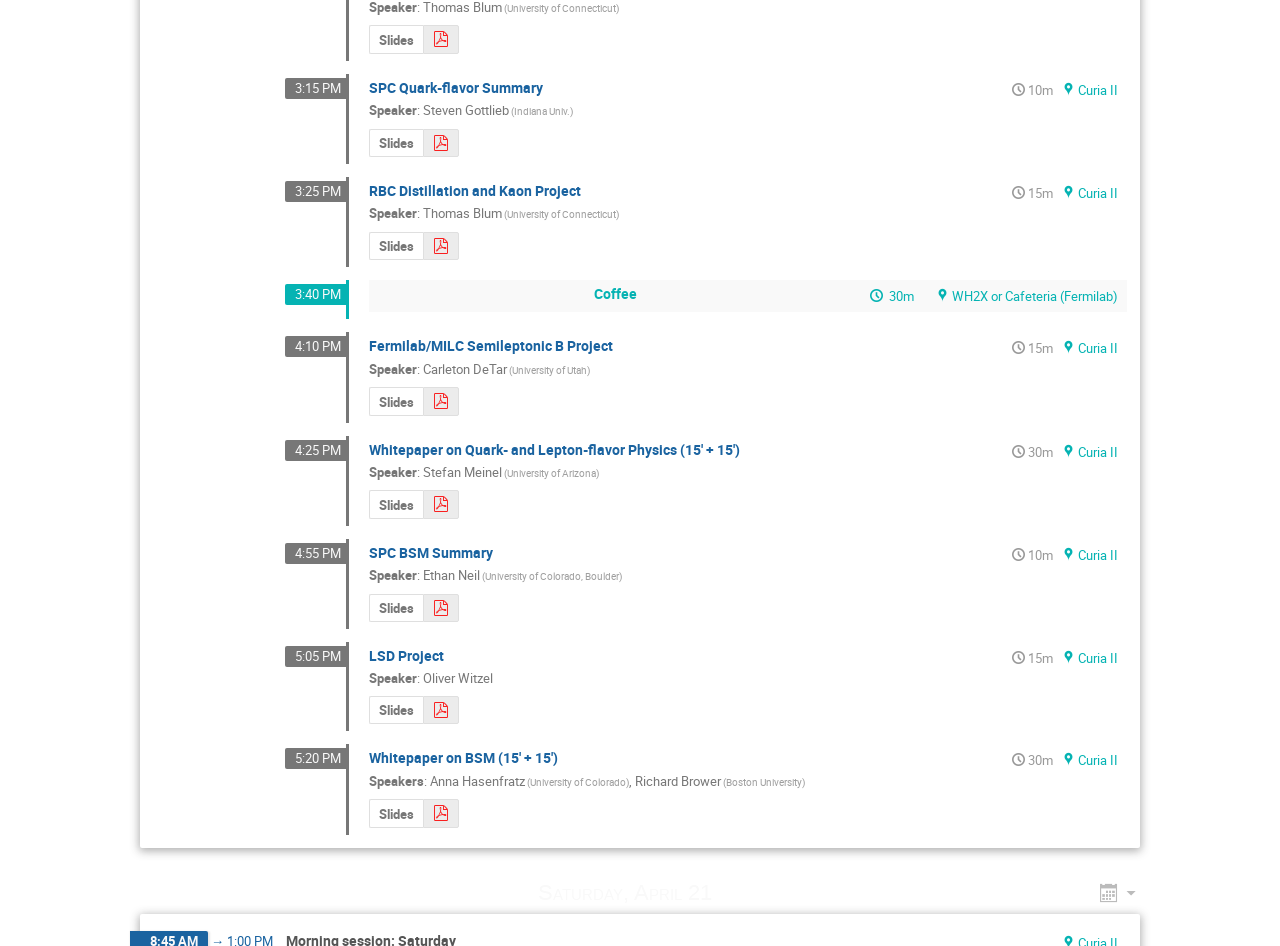What is the location of the 'Fermilab/MILC Semileptonic B Project' session?
Based on the visual, give a brief answer using one word or a short phrase.

Curia II